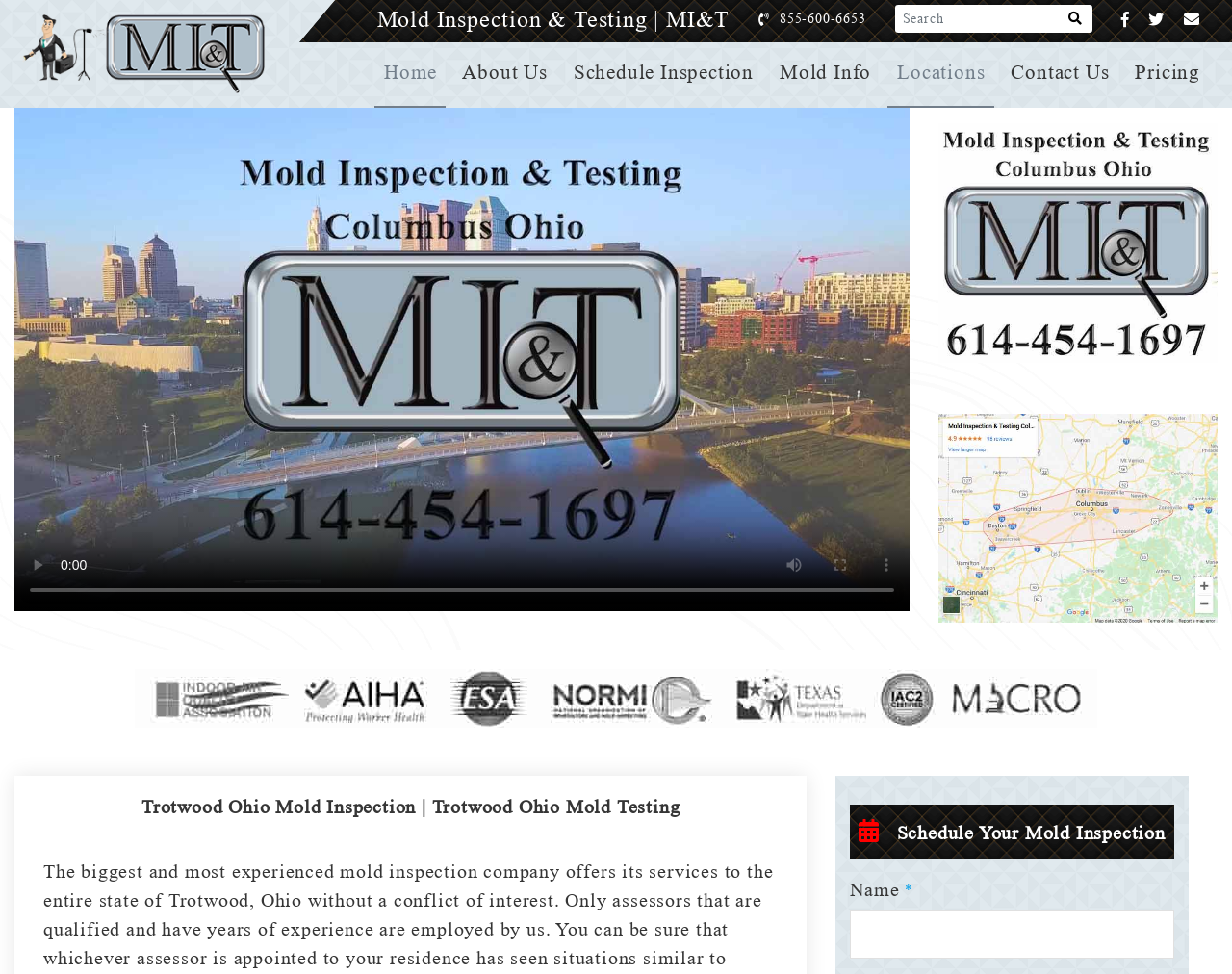Specify the bounding box coordinates of the area to click in order to execute this command: 'Call the phone number'. The coordinates should consist of four float numbers ranging from 0 to 1, and should be formatted as [left, top, right, bottom].

[0.633, 0.005, 0.703, 0.035]